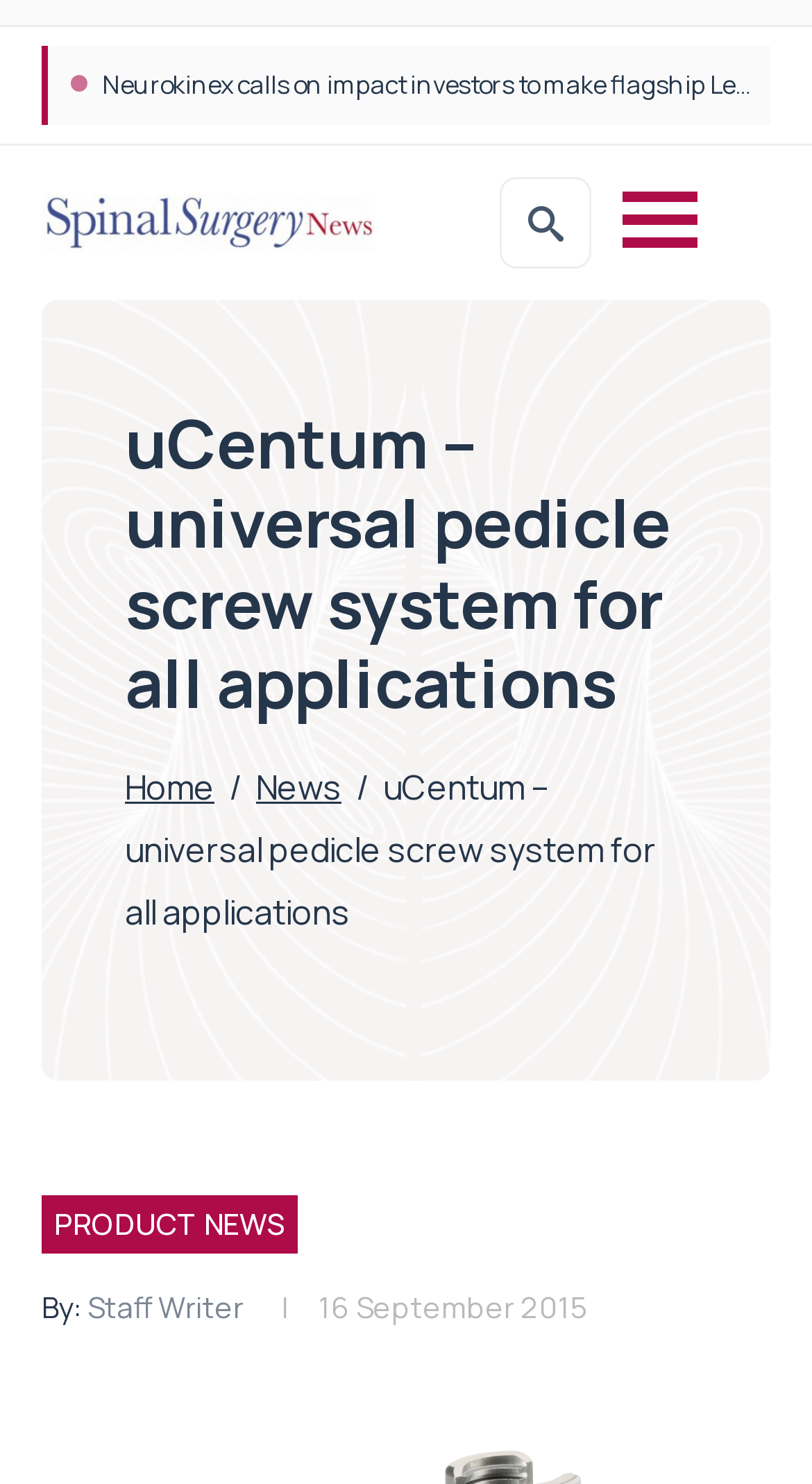Identify the bounding box for the UI element that is described as follows: "alt="Spinal Surgery News"".

[0.051, 0.131, 0.462, 0.169]